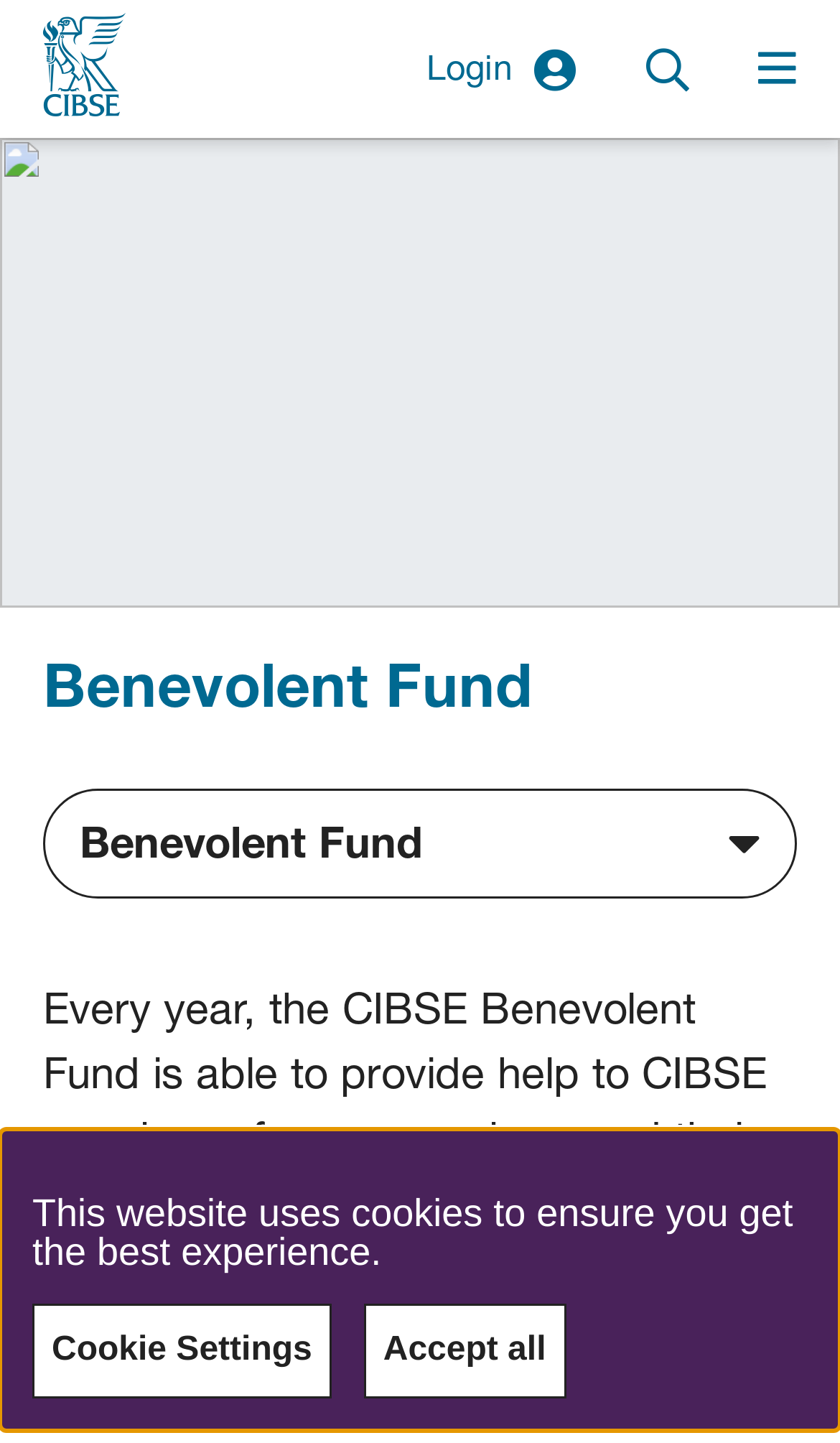Locate the UI element that matches the description Login in the webpage screenshot. Return the bounding box coordinates in the format (top-left x, top-left y, bottom-right x, bottom-right y), with values ranging from 0 to 1.

[0.467, 0.013, 0.728, 0.083]